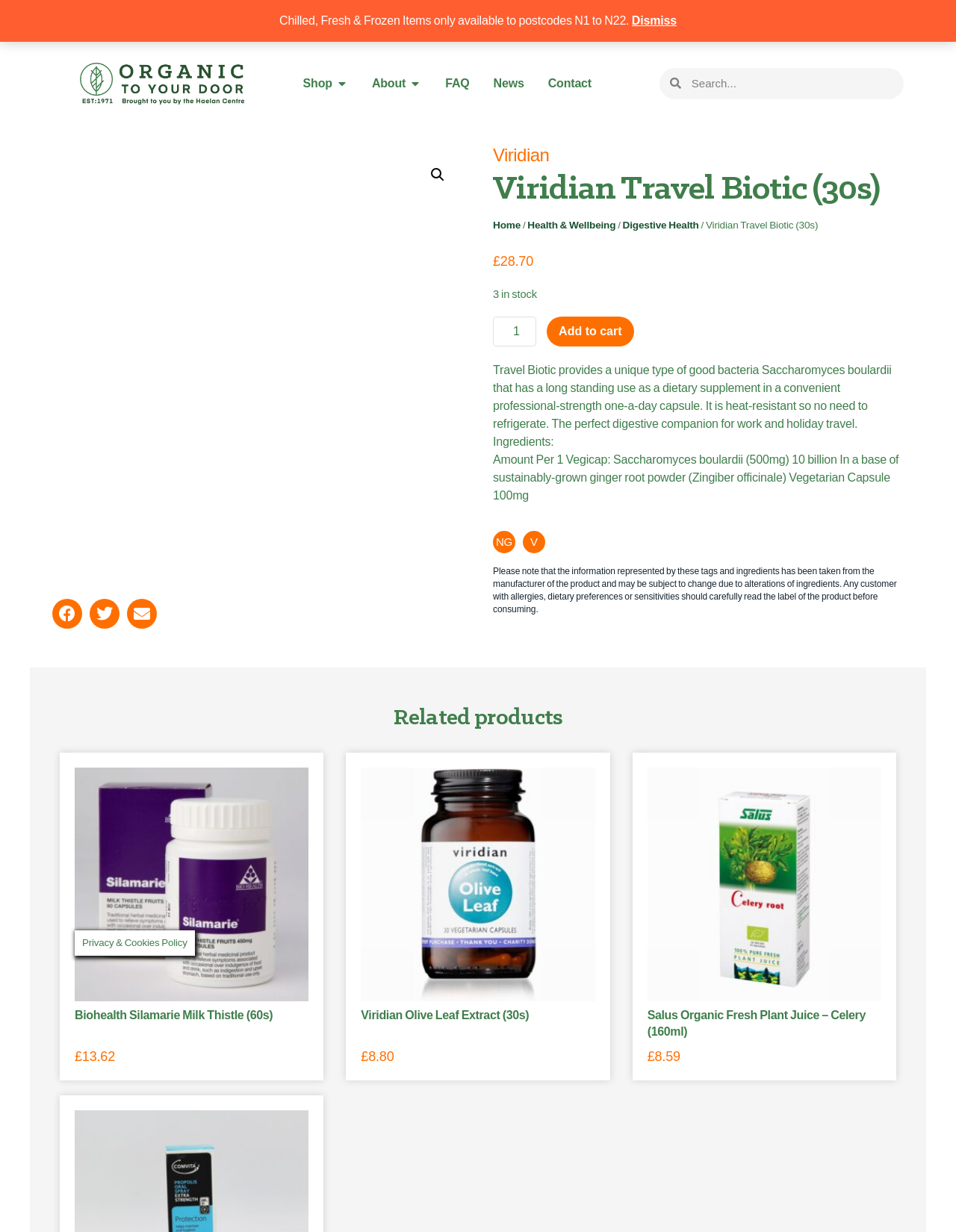What is the base of the Vegetarian Capsule?
Please look at the screenshot and answer in one word or a short phrase.

Sustainably-grown ginger root powder